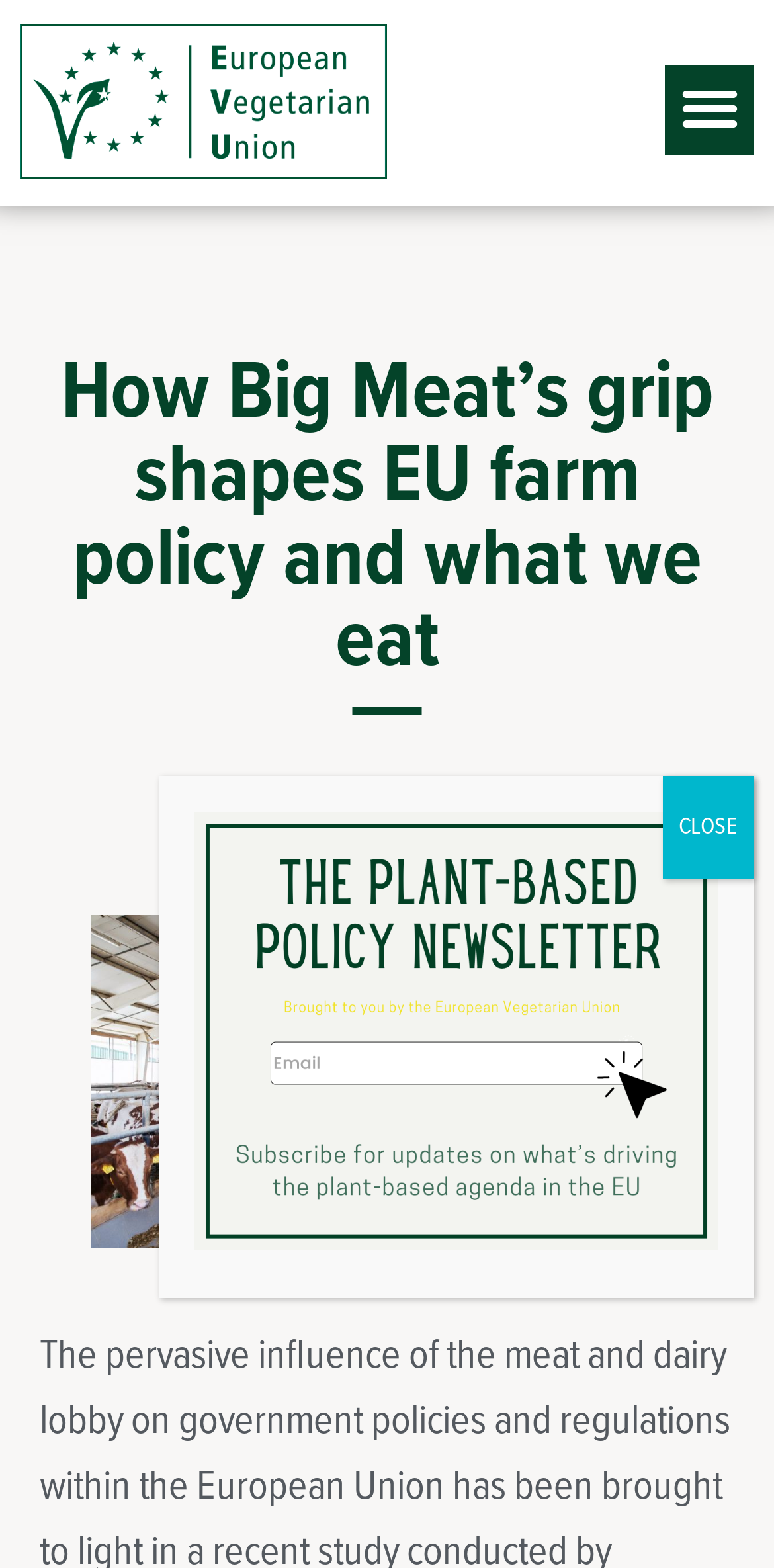Determine the bounding box coordinates for the UI element described. Format the coordinates as (top-left x, top-left y, bottom-right x, bottom-right y) and ensure all values are between 0 and 1. Element description: parent_node: CLOSE

[0.251, 0.517, 0.928, 0.805]